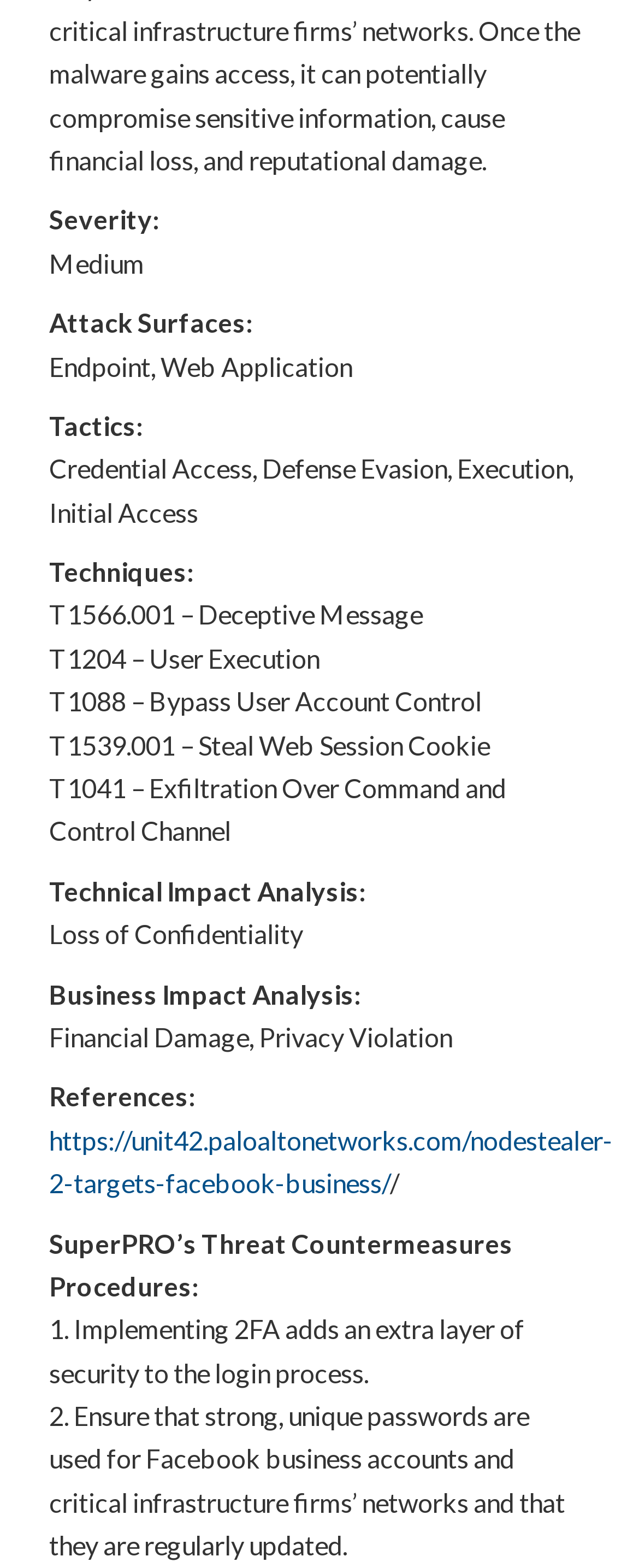What is the business impact of the attack? From the image, respond with a single word or brief phrase.

Financial Damage, Privacy Violation